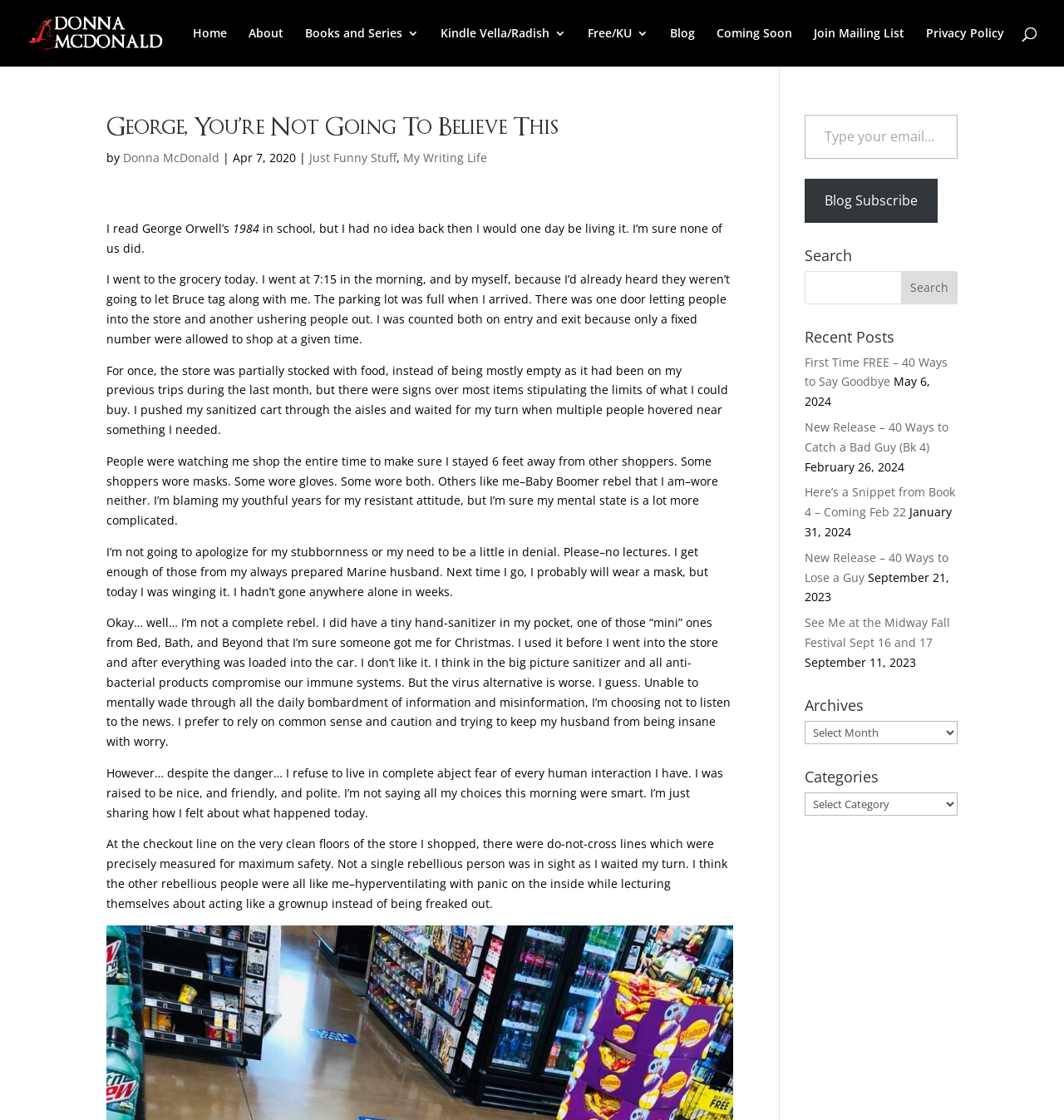Please find the bounding box coordinates of the section that needs to be clicked to achieve this instruction: "Subscribe to the blog".

[0.756, 0.159, 0.881, 0.199]